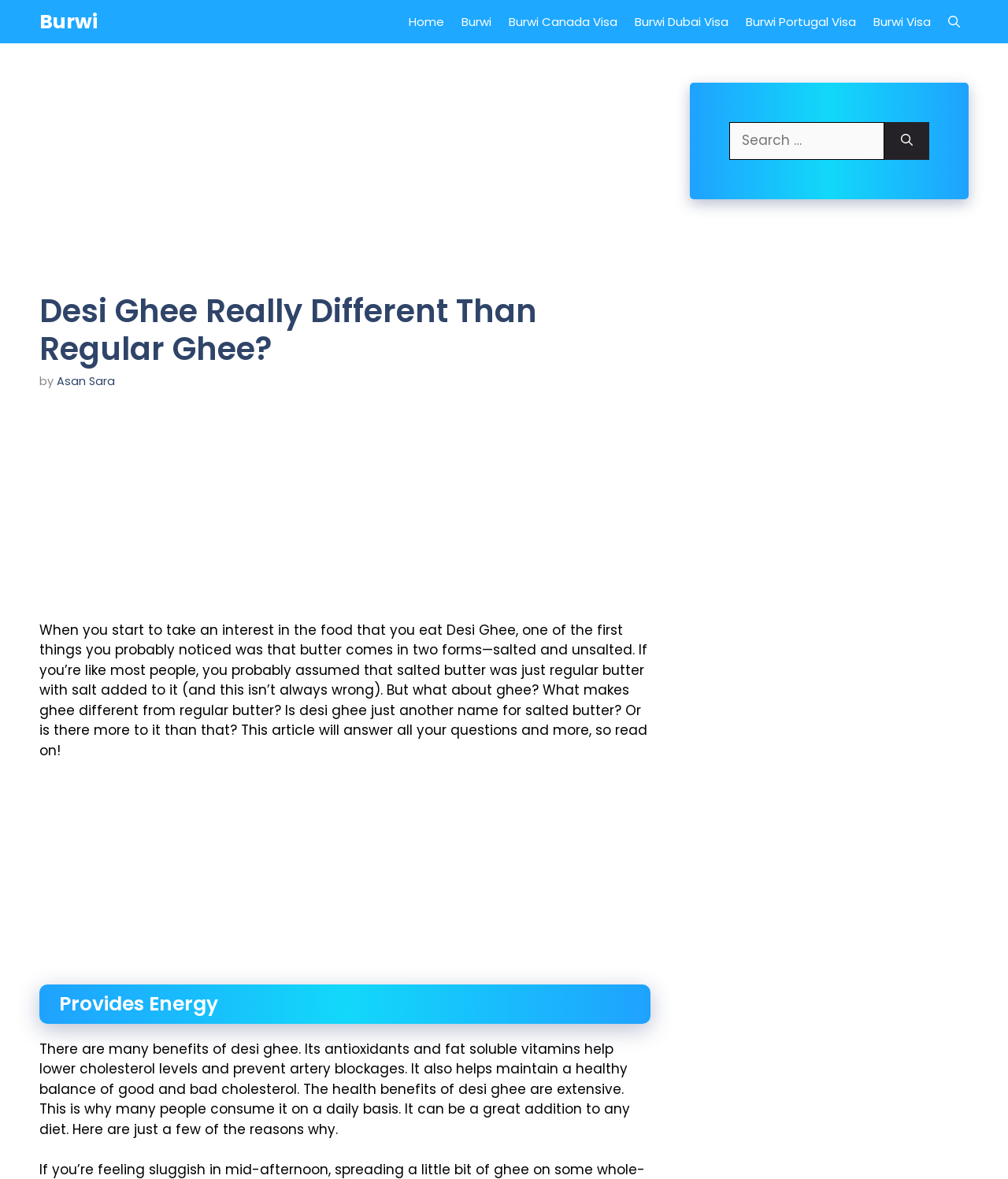Can you pinpoint the bounding box coordinates for the clickable element required for this instruction: "Open search"? The coordinates should be four float numbers between 0 and 1, i.e., [left, top, right, bottom].

[0.932, 0.0, 0.961, 0.037]